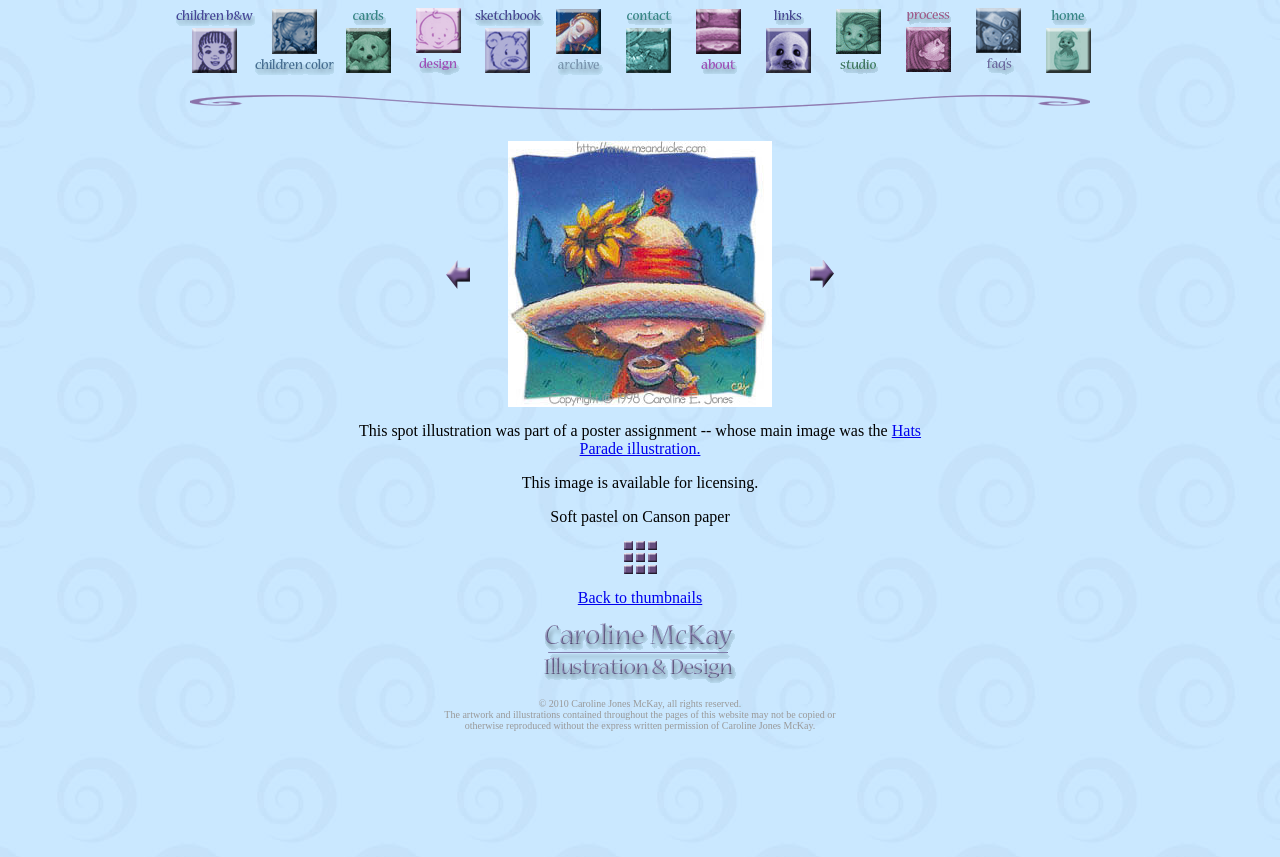Specify the bounding box coordinates of the element's region that should be clicked to achieve the following instruction: "See at Amazon". The bounding box coordinates consist of four float numbers between 0 and 1, in the format [left, top, right, bottom].

None